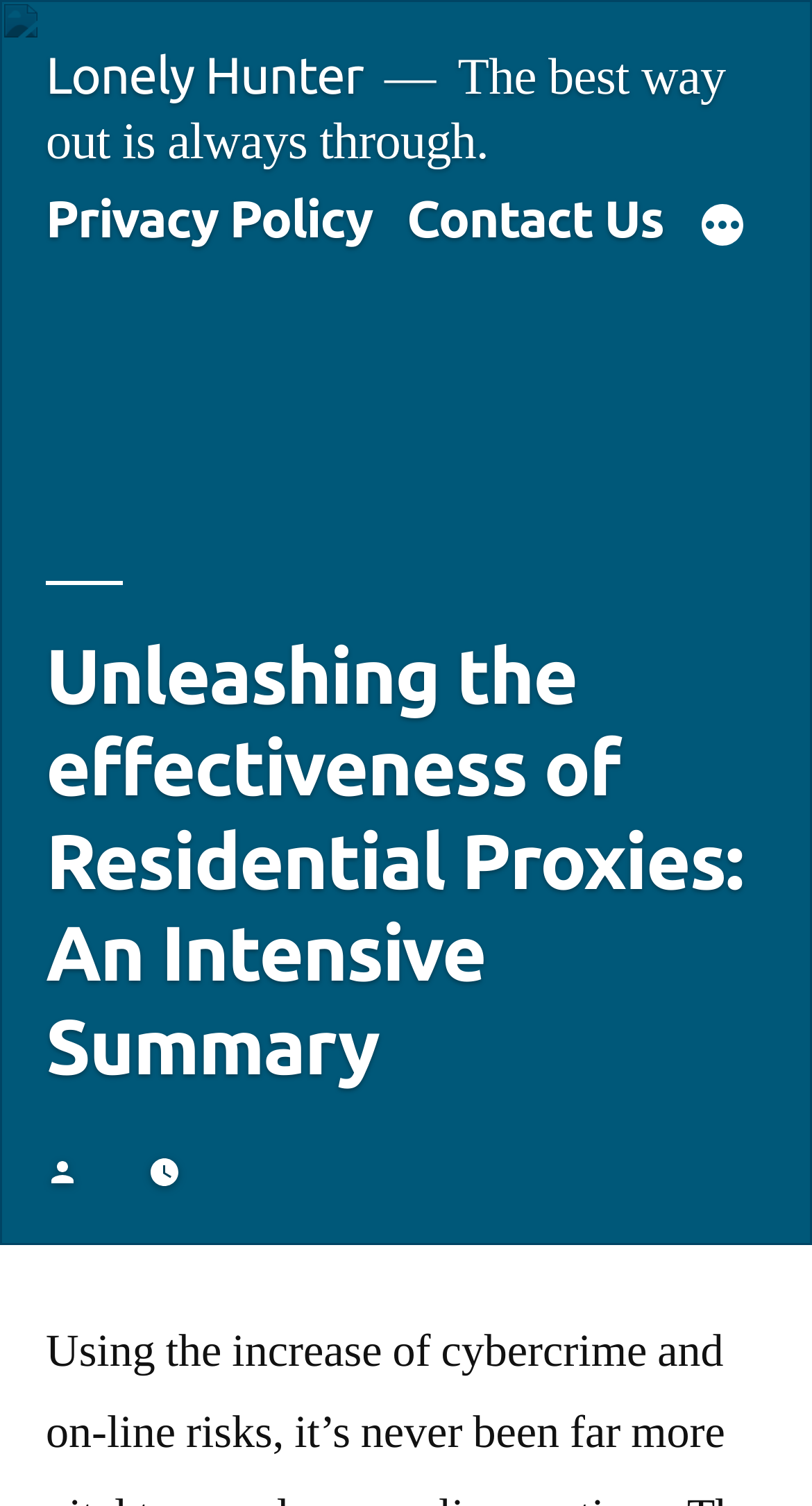What is the purpose of the 'More' button?
Examine the image and provide an in-depth answer to the question.

I inferred the purpose of the 'More' button by looking at its properties, which include 'hasPopup' and 'menu' expanded, suggesting that it is used to show a menu when clicked.